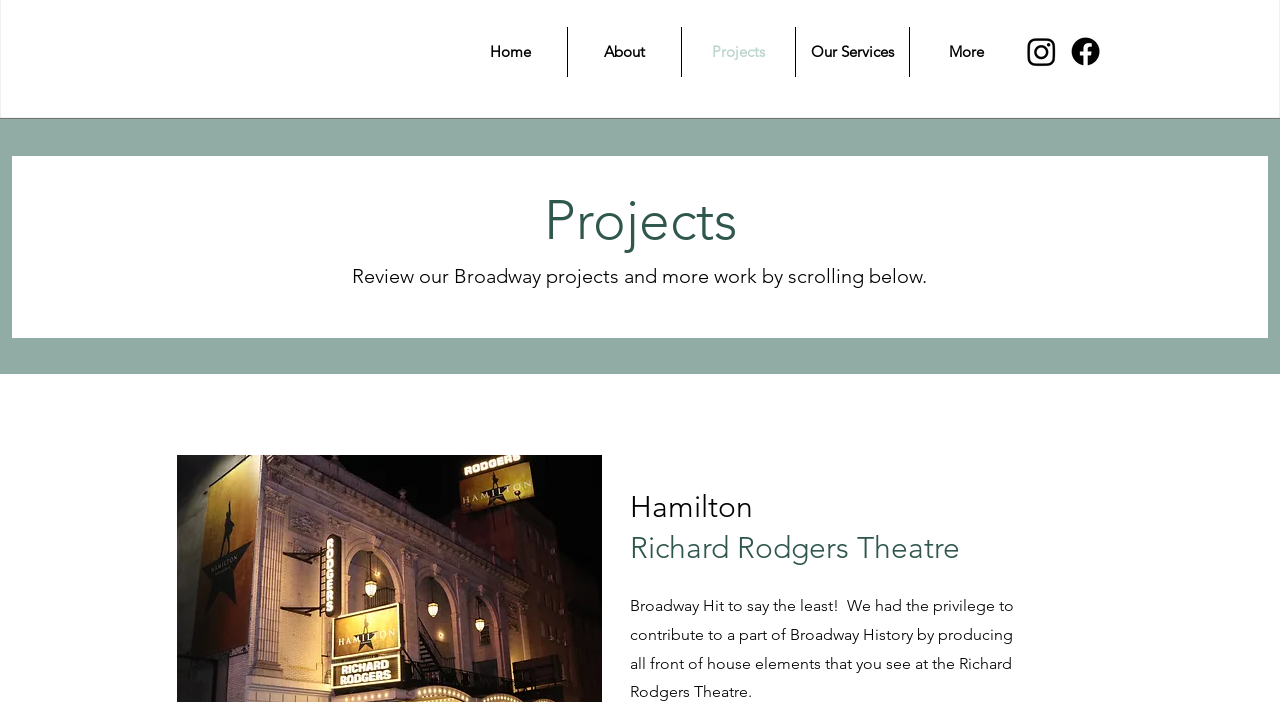What is the first link in the navigation menu?
Please provide a comprehensive answer based on the contents of the image.

By examining the navigation menu, I found that the first link is 'Home', which is located at the top of the webpage with a bounding box coordinate of [0.354, 0.038, 0.443, 0.11].